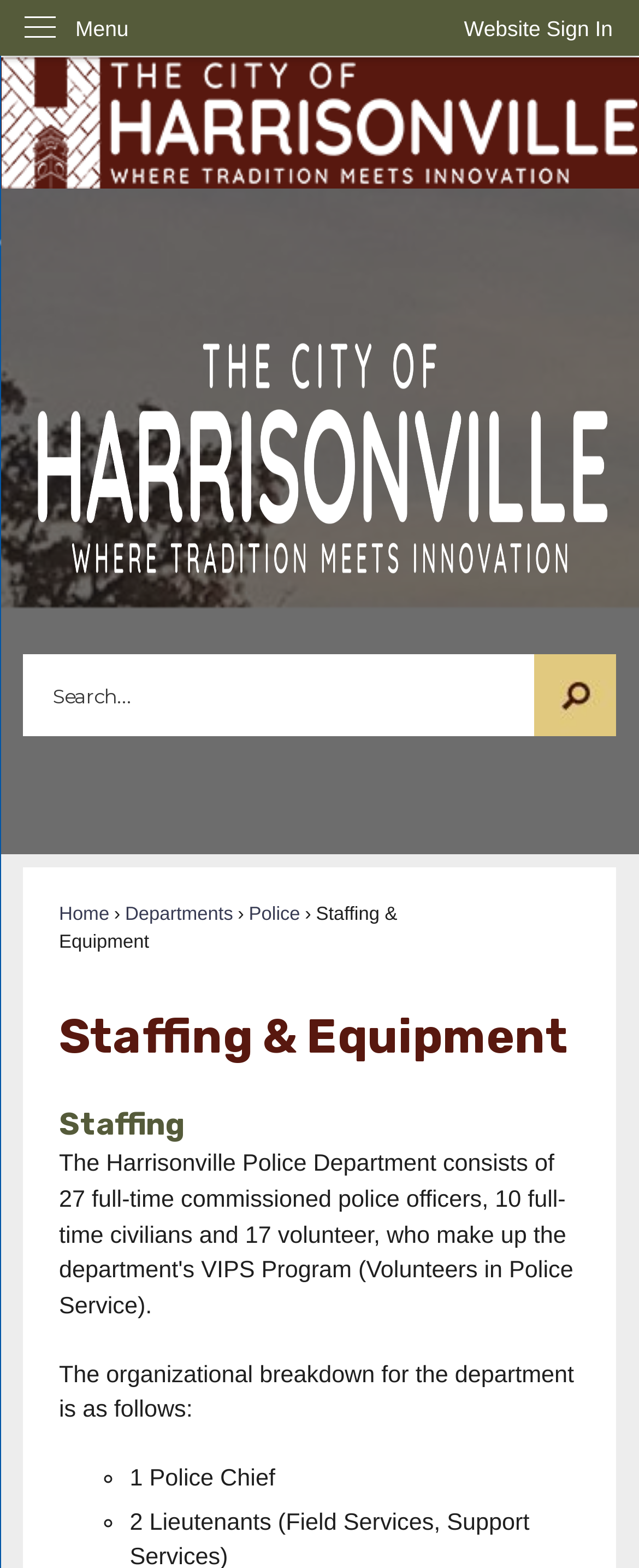Locate the primary heading on the webpage and return its text.

Staffing & Equipment